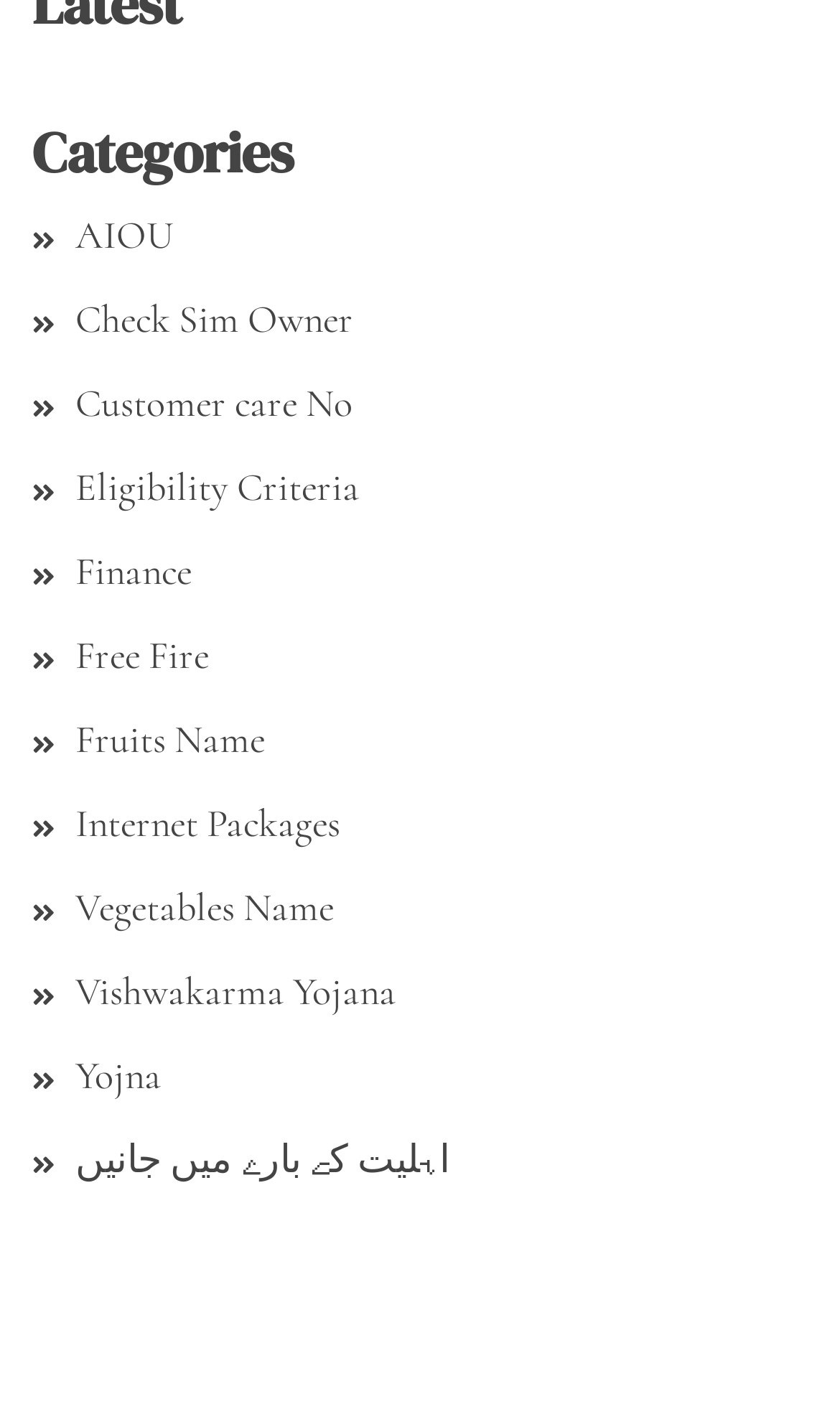Based on the element description, predict the bounding box coordinates (top-left x, top-left y, bottom-right x, bottom-right y) for the UI element in the screenshot: اہلیت کے بارے میں جانیں

[0.09, 0.809, 0.536, 0.843]